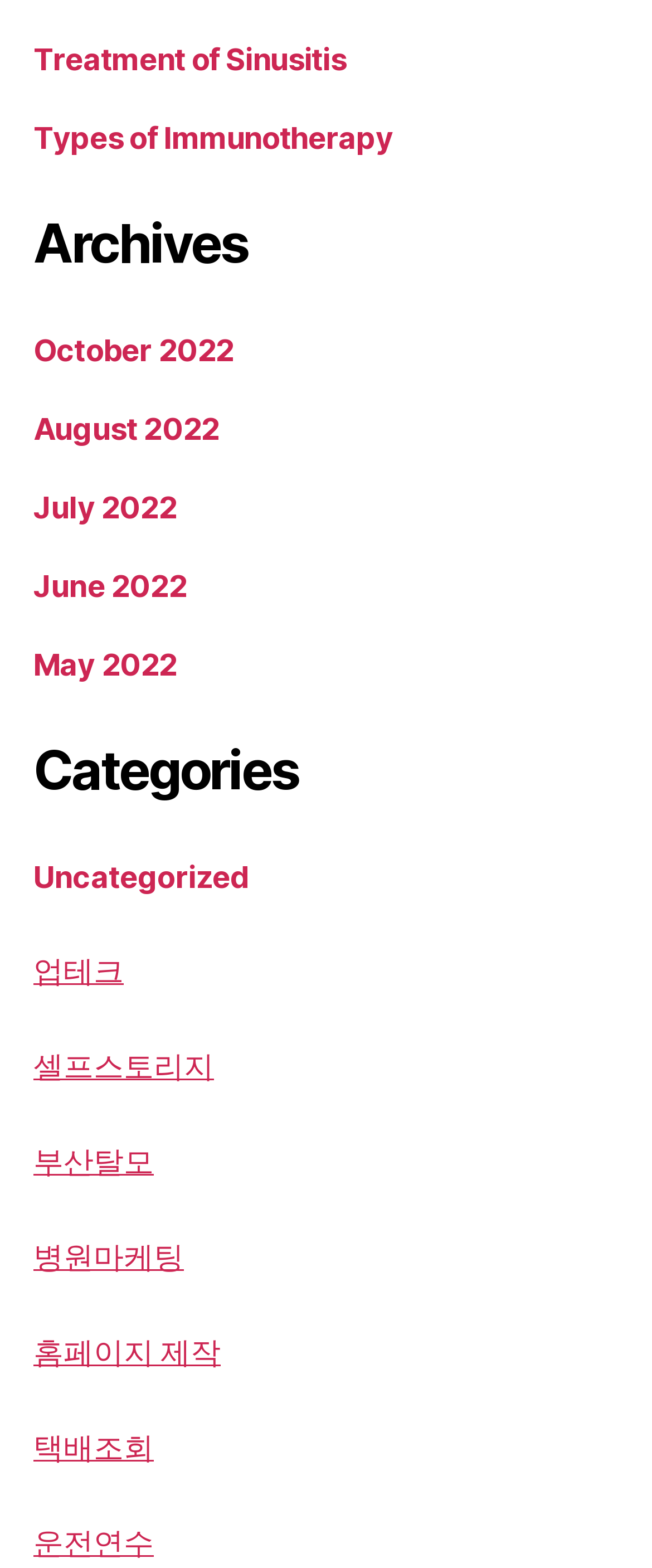Determine the bounding box coordinates of the clickable element to achieve the following action: 'View treatment of sinusitis'. Provide the coordinates as four float values between 0 and 1, formatted as [left, top, right, bottom].

[0.051, 0.026, 0.531, 0.049]